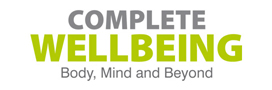Please provide a comprehensive response to the question based on the details in the image: What is the theme of the 'COMPLETE WELLBEING' platform?

The tagline 'Body, Mind and Beyond' is presented beneath the main title, which reinforces the theme of comprehensive wellness that encompasses physical, mental, and emotional health, indicating that the 'COMPLETE WELLBEING' platform focuses on providing resources and guidance for enhancing overall wellbeing.